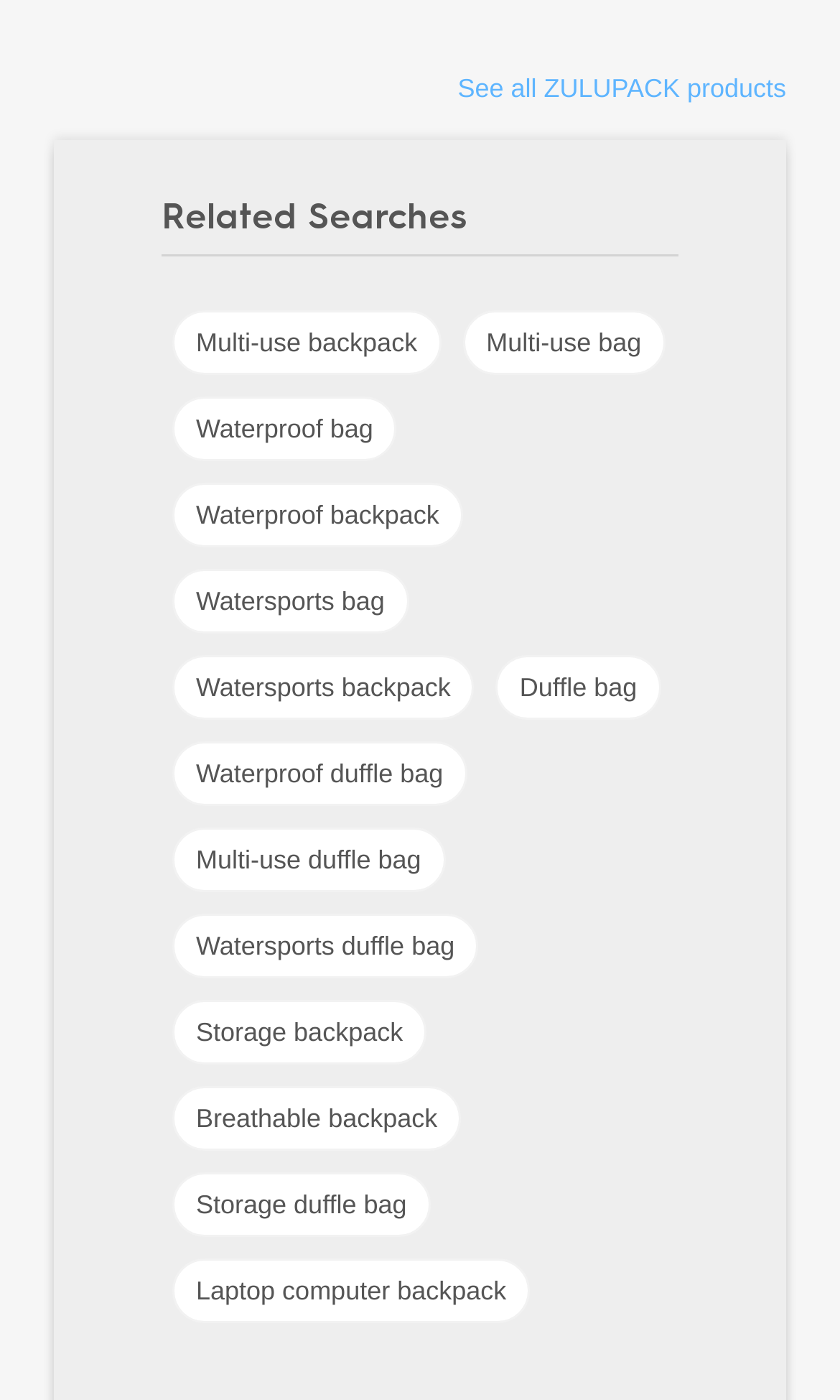Determine the bounding box coordinates of the region I should click to achieve the following instruction: "Explore Multi-use backpack". Ensure the bounding box coordinates are four float numbers between 0 and 1, i.e., [left, top, right, bottom].

[0.205, 0.222, 0.525, 0.268]